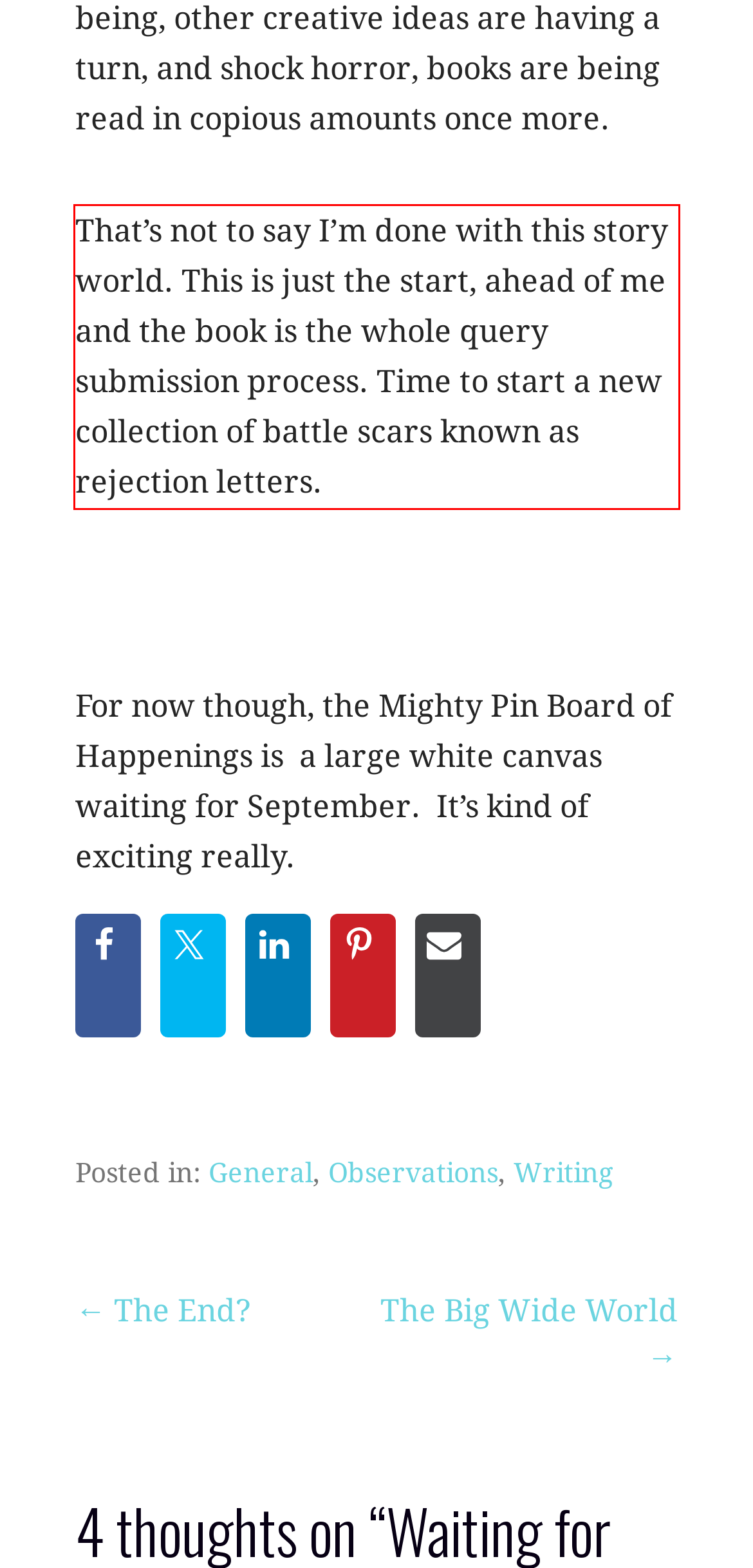You are given a screenshot with a red rectangle. Identify and extract the text within this red bounding box using OCR.

That’s not to say I’m done with this story world. This is just the start, ahead of me and the book is the whole query submission process. Time to start a new collection of battle scars known as rejection letters.